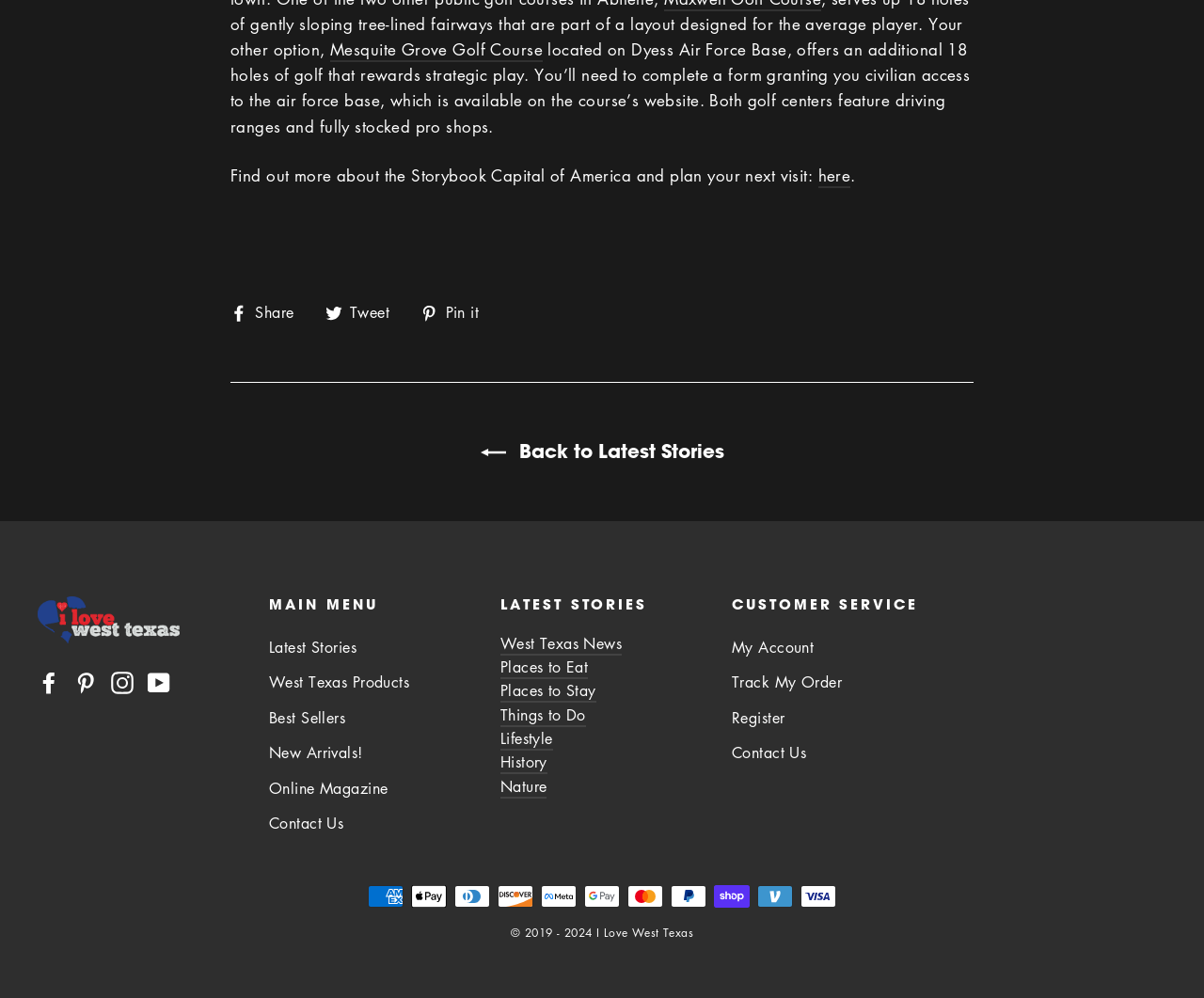What social media platforms are available? From the image, respond with a single word or brief phrase.

Facebook, Pinterest, Instagram, YouTube